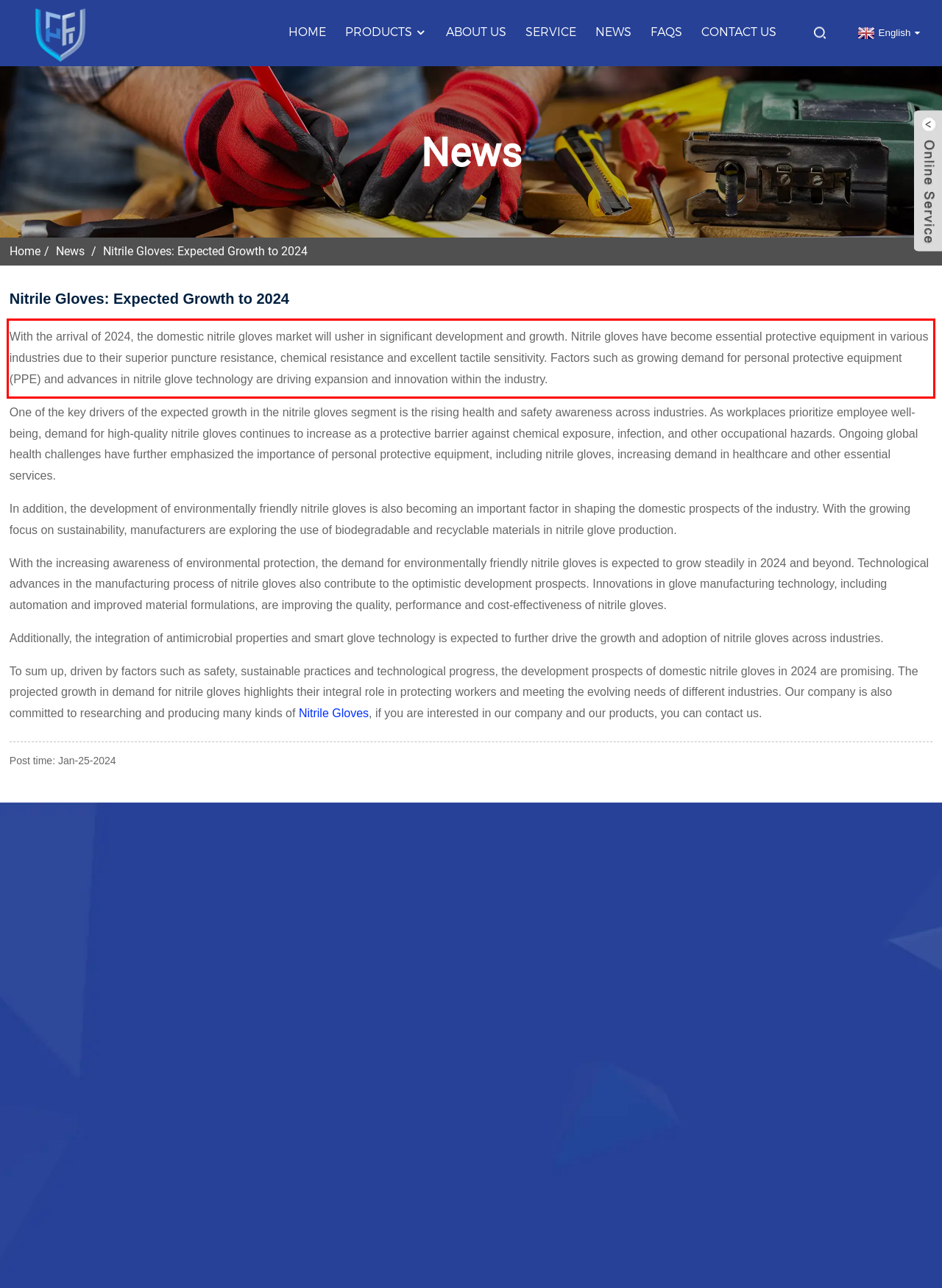Look at the screenshot of the webpage, locate the red rectangle bounding box, and generate the text content that it contains.

With the arrival of 2024, the domestic nitrile gloves market will usher in significant development and growth. Nitrile gloves have become essential protective equipment in various industries due to their superior puncture resistance, chemical resistance and excellent tactile sensitivity. Factors such as growing demand for personal protective equipment (PPE) and advances in nitrile glove technology are driving expansion and innovation within the industry.